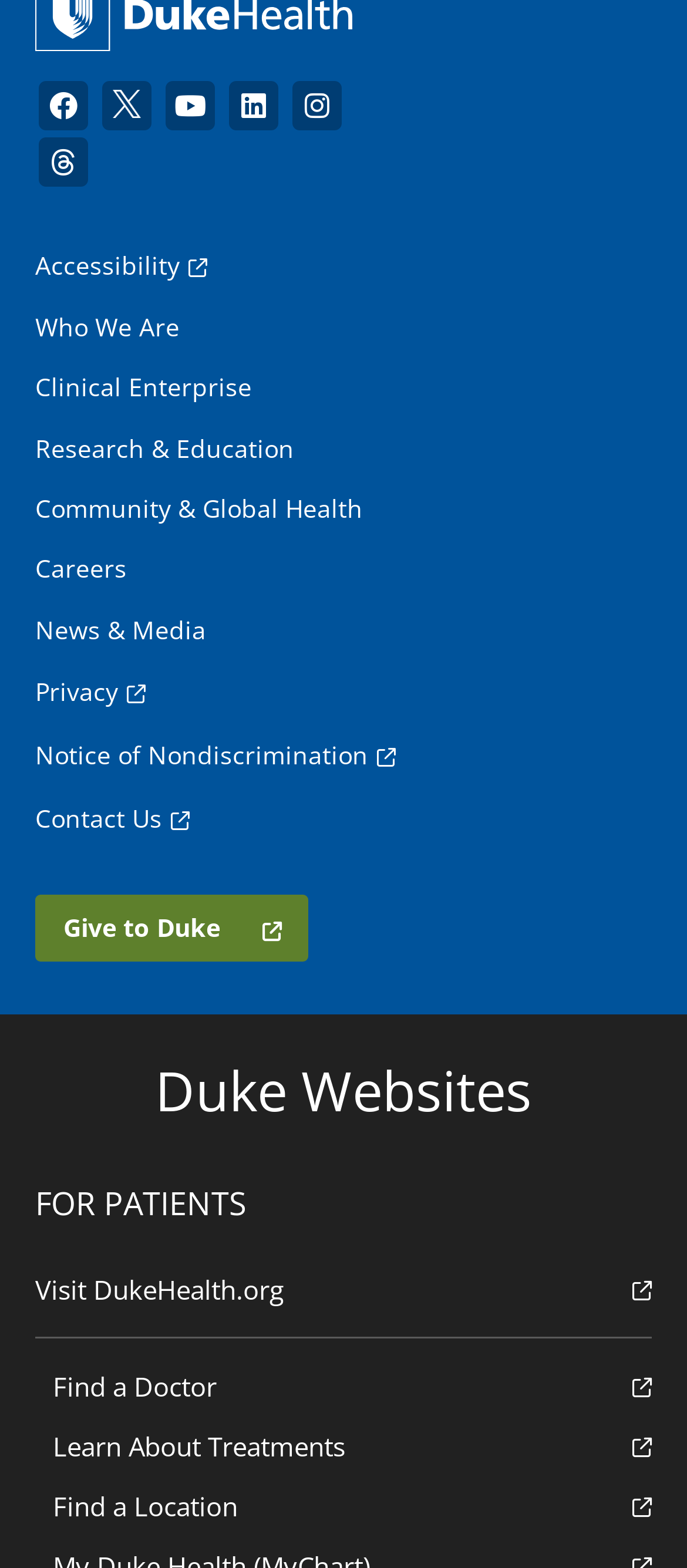Carefully observe the image and respond to the question with a detailed answer:
How many external links are in the footer navigation?

I examined the footer navigation section and found four links with the '(link is external)' description, indicating that they are external links. These links are 'Accessibility', 'Privacy', 'Notice of Nondiscrimination', and 'Contact Us'.